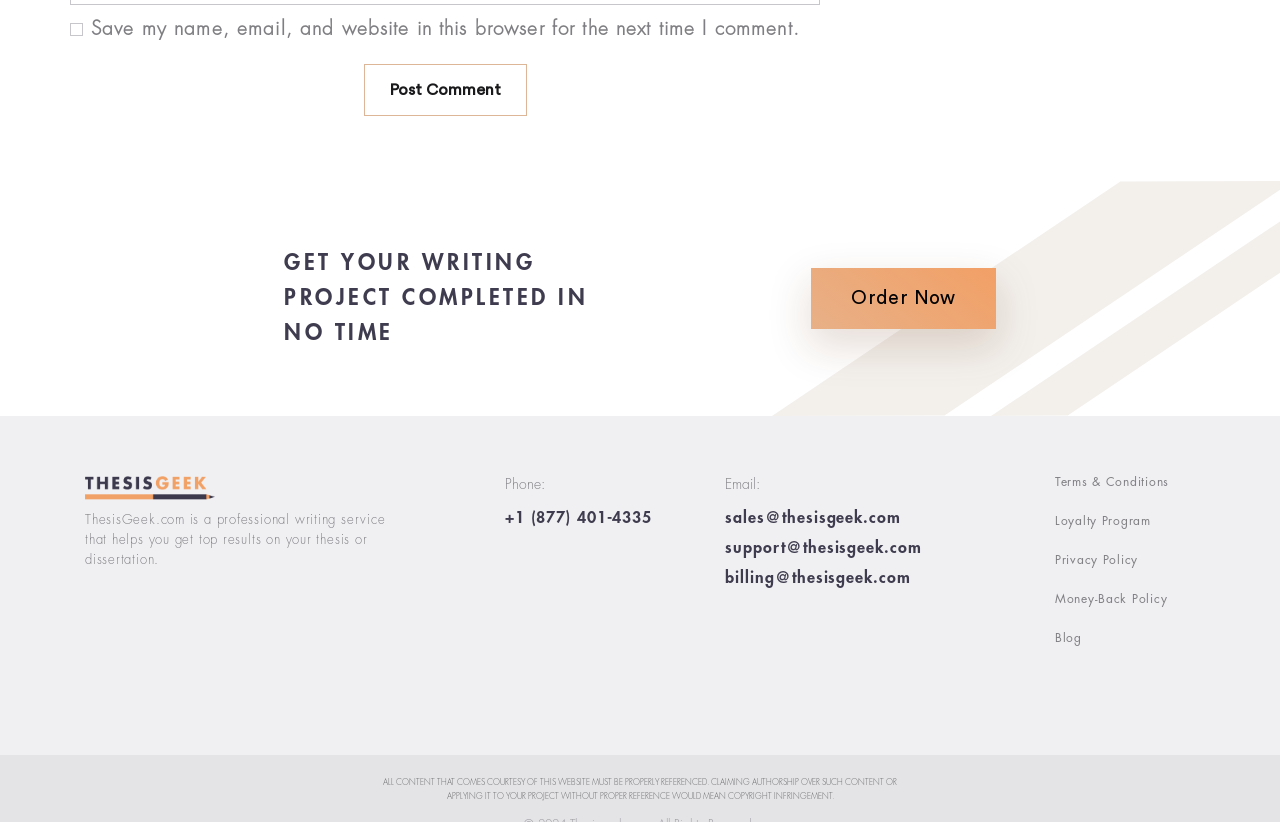Please locate the clickable area by providing the bounding box coordinates to follow this instruction: "Check the 'Terms & Conditions'".

[0.824, 0.58, 0.934, 0.596]